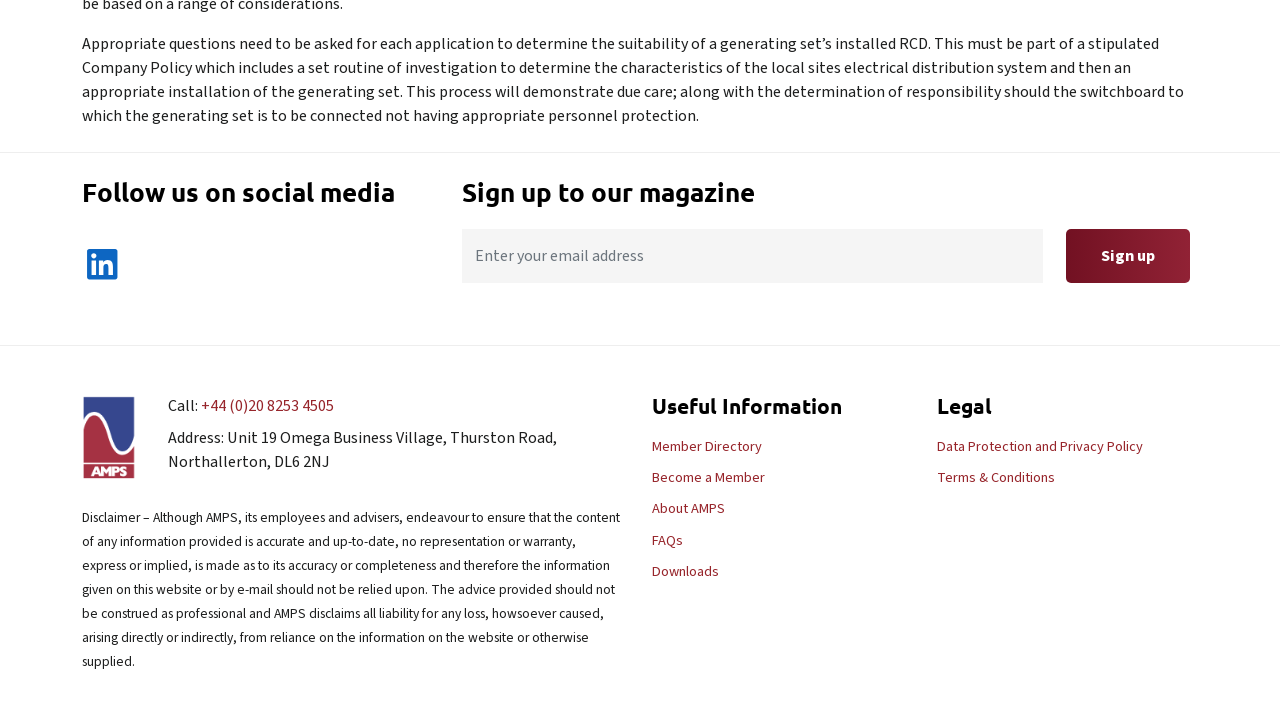Identify the bounding box for the given UI element using the description provided. Coordinates should be in the format (top-left x, top-left y, bottom-right x, bottom-right y) and must be between 0 and 1. Here is the description: Member Directory

[0.509, 0.606, 0.595, 0.635]